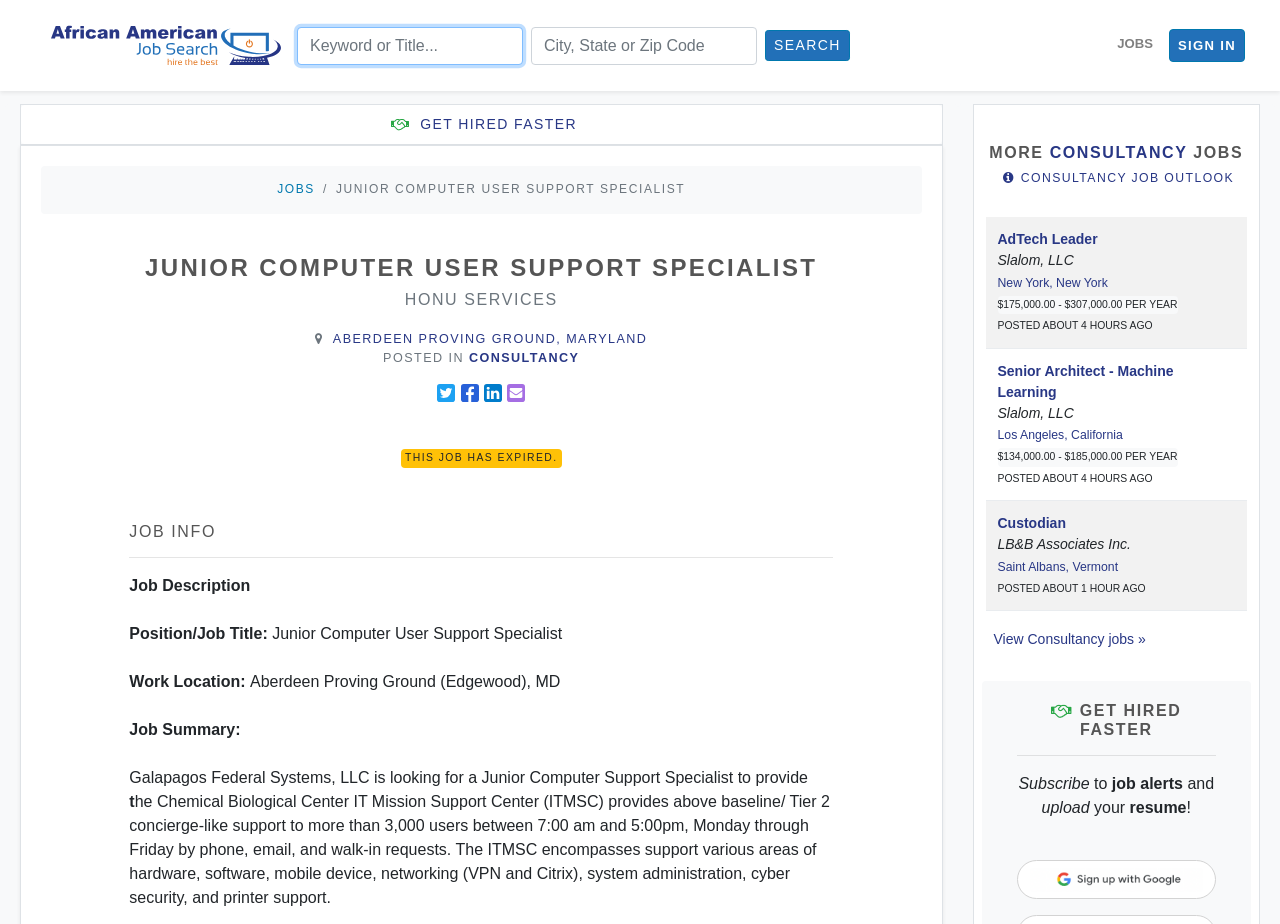Locate the bounding box of the UI element described in the following text: "Sign in".

[0.913, 0.031, 0.973, 0.067]